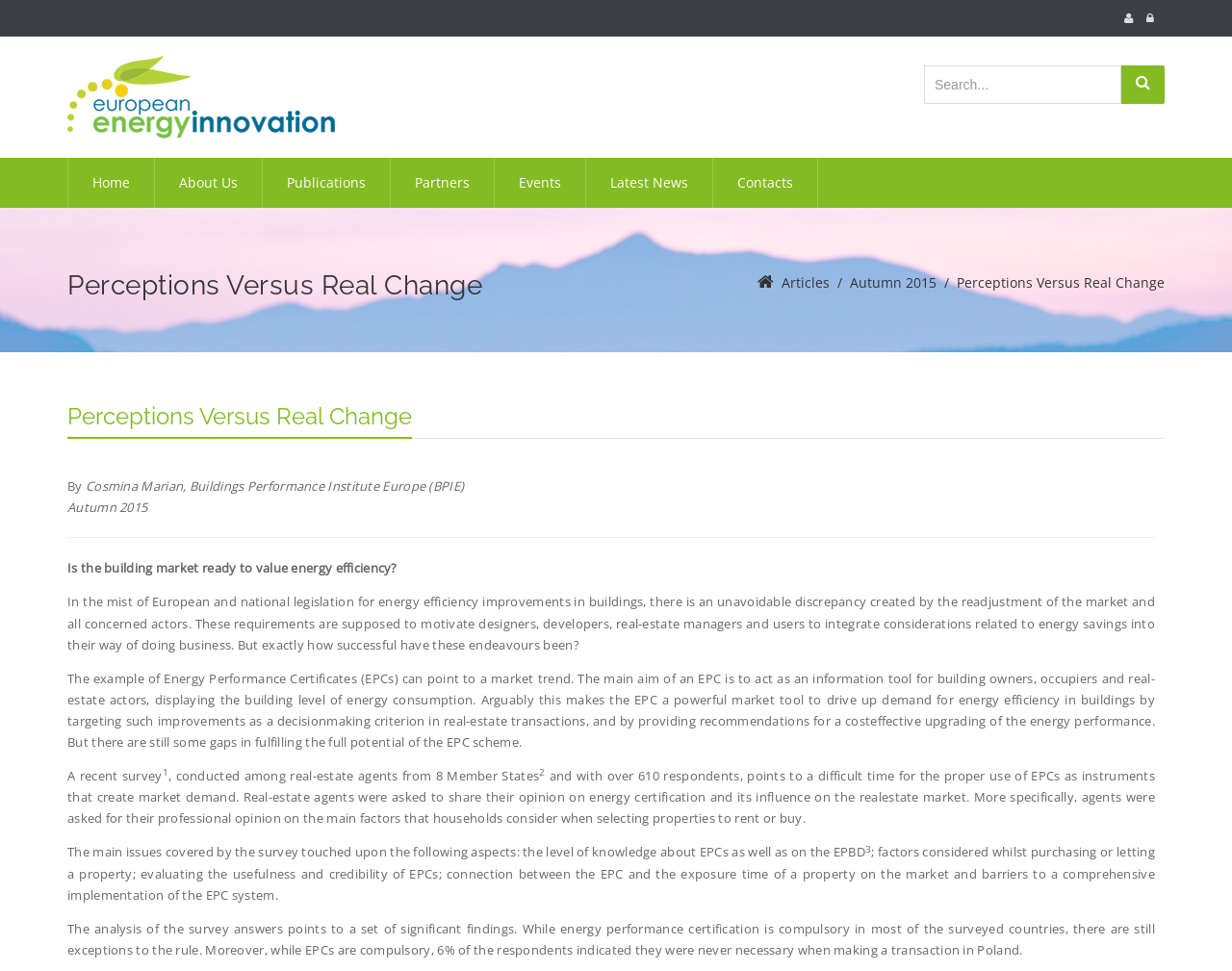Locate the coordinates of the bounding box for the clickable region that fulfills this instruction: "Go to the home page".

[0.055, 0.163, 0.125, 0.214]